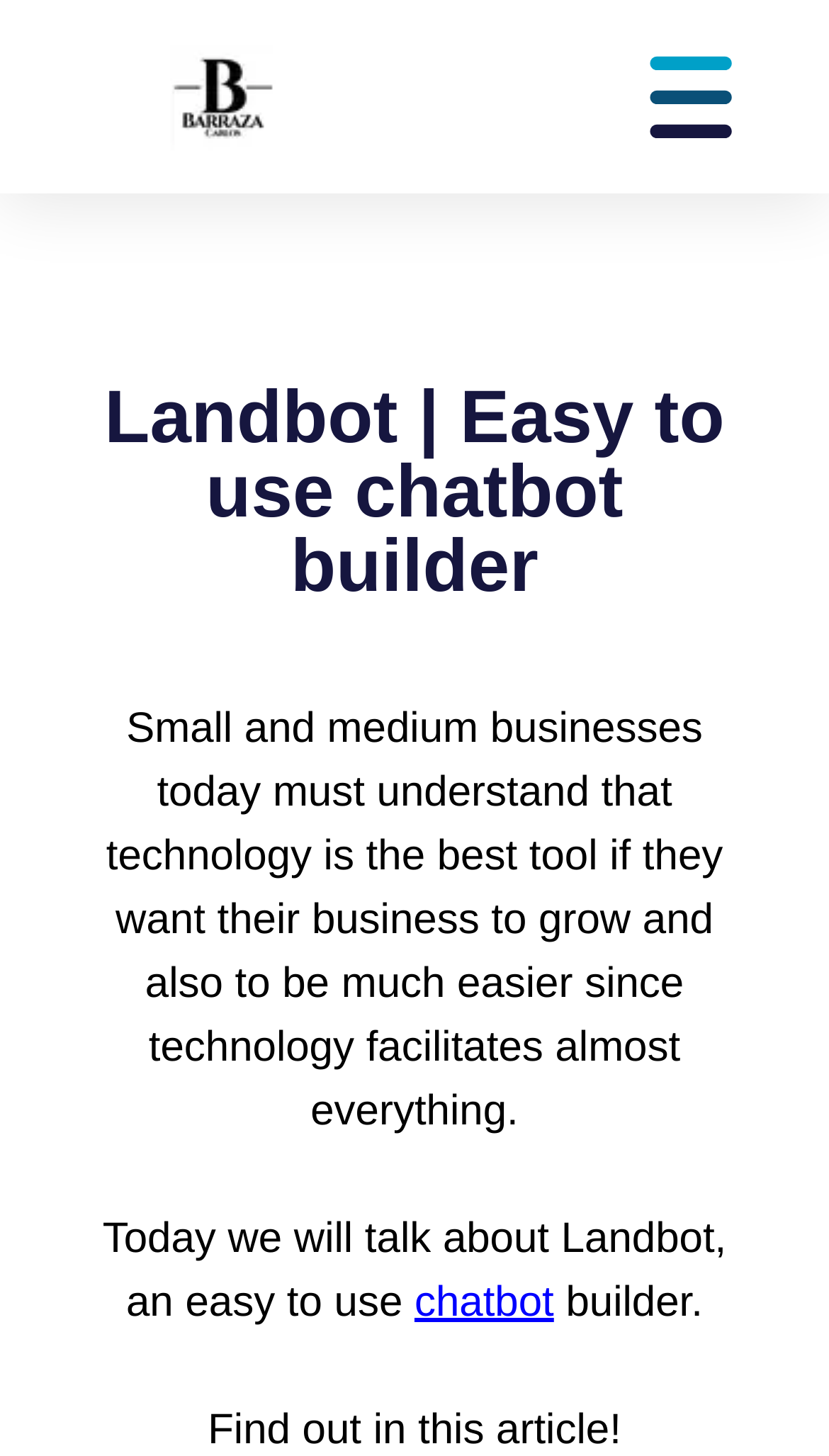Describe every aspect of the webpage in a detailed manner.

The webpage is about Landbot, a chatbot builder that can help integrate instant messaging chat for customer service. At the top left corner, there is a logo image of Carlos-barraza-logo-50. On the top right corner, there is a menu toggle button. 

Below the logo, there is a heading that reads "Landbot | Easy to use chatbot builder" which spans across the top section of the page. 

The main content of the page starts with a paragraph of text that discusses the importance of technology for small and medium businesses. This paragraph is positioned in the middle of the page. 

Following this paragraph, there is another section of text that introduces Landbot as an easy-to-use chatbot builder. This section is positioned below the previous paragraph. Within this section, the word "chatbot" is a clickable link. 

Finally, at the bottom of the page, there is a call-to-action text that reads "Find out in this article!"